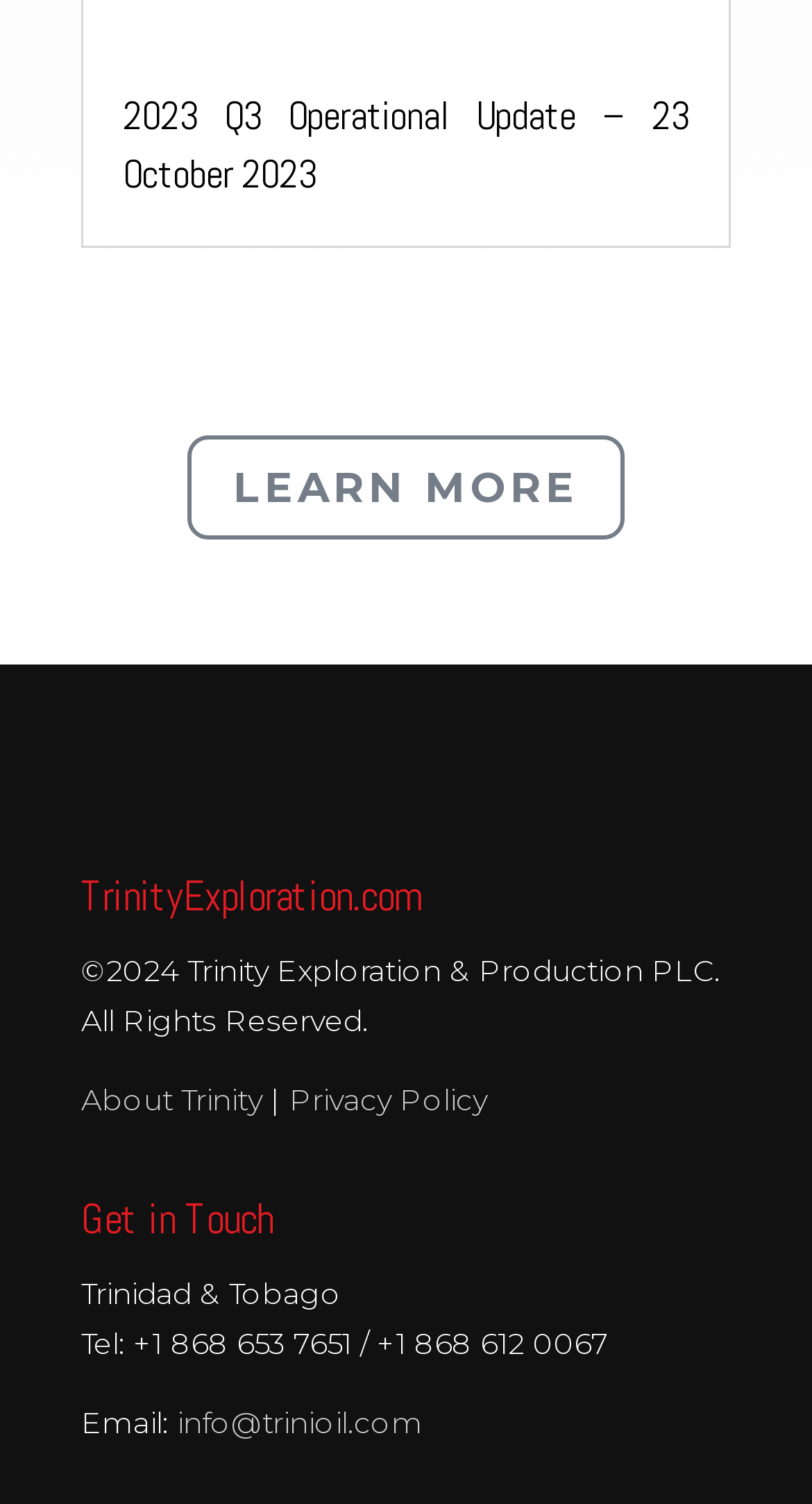Given the content of the image, can you provide a detailed answer to the question?
How many phone numbers are provided?

The phone numbers can be found in the 'Get in Touch' section, where it says 'Tel: +1 868 653 7651 / +1 868 612 0067', which indicates two phone numbers.